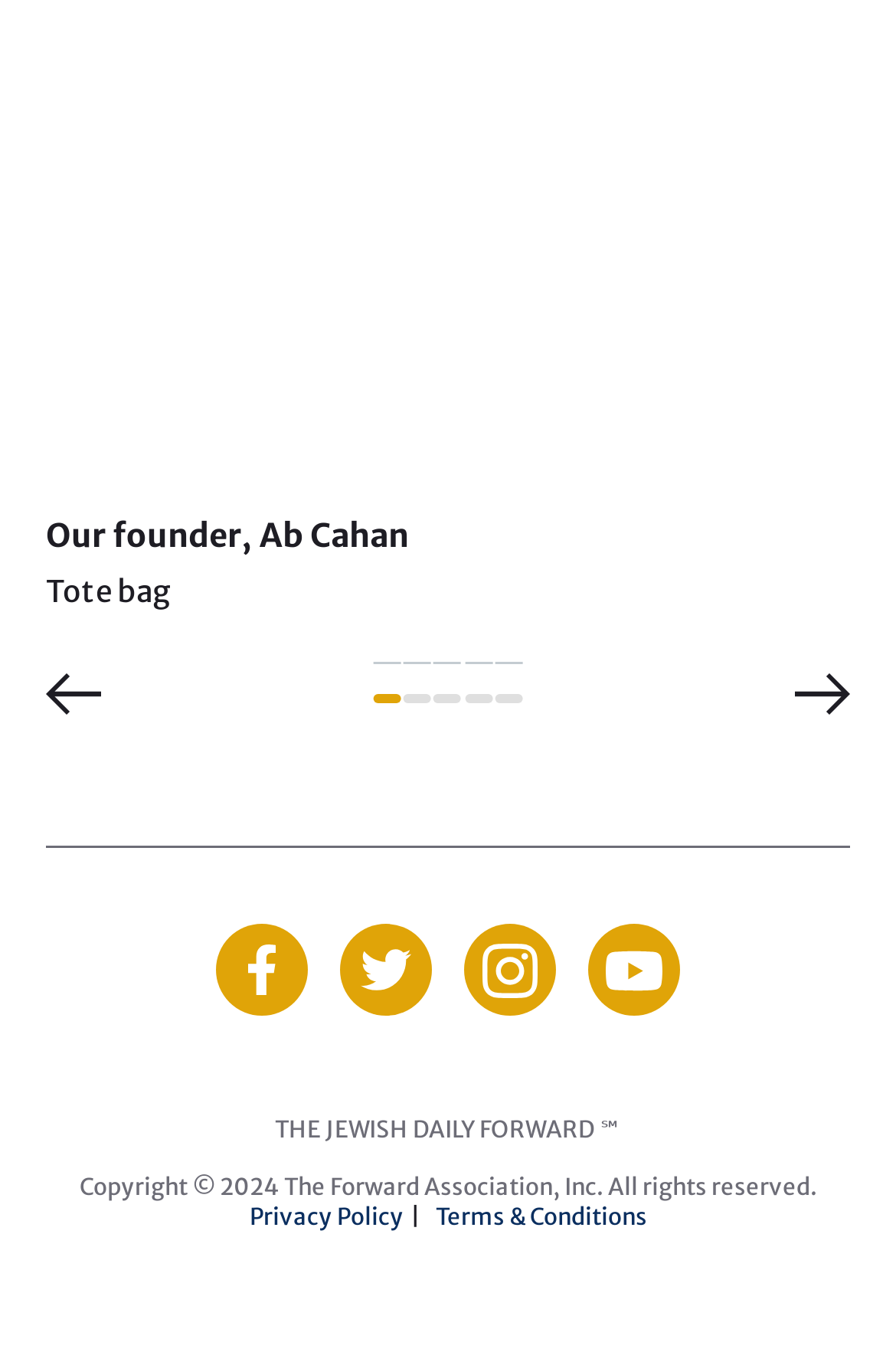Please determine the bounding box coordinates of the element to click in order to execute the following instruction: "Click the 'Previous' button". The coordinates should be four float numbers between 0 and 1, specified as [left, top, right, bottom].

[0.051, 0.494, 0.113, 0.524]